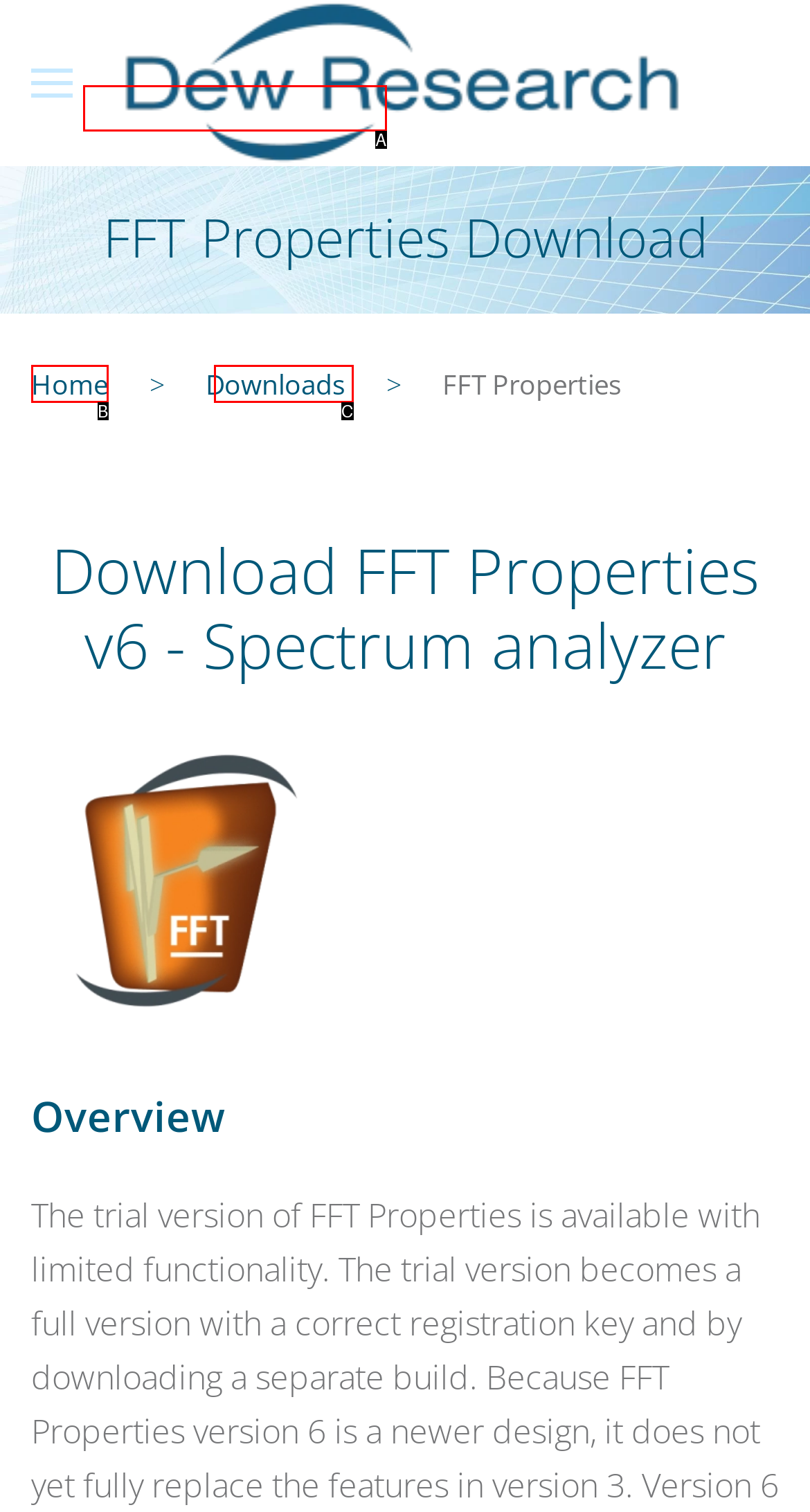Based on the given description: parent_node: Skip to content, identify the correct option and provide the corresponding letter from the given choices directly.

None